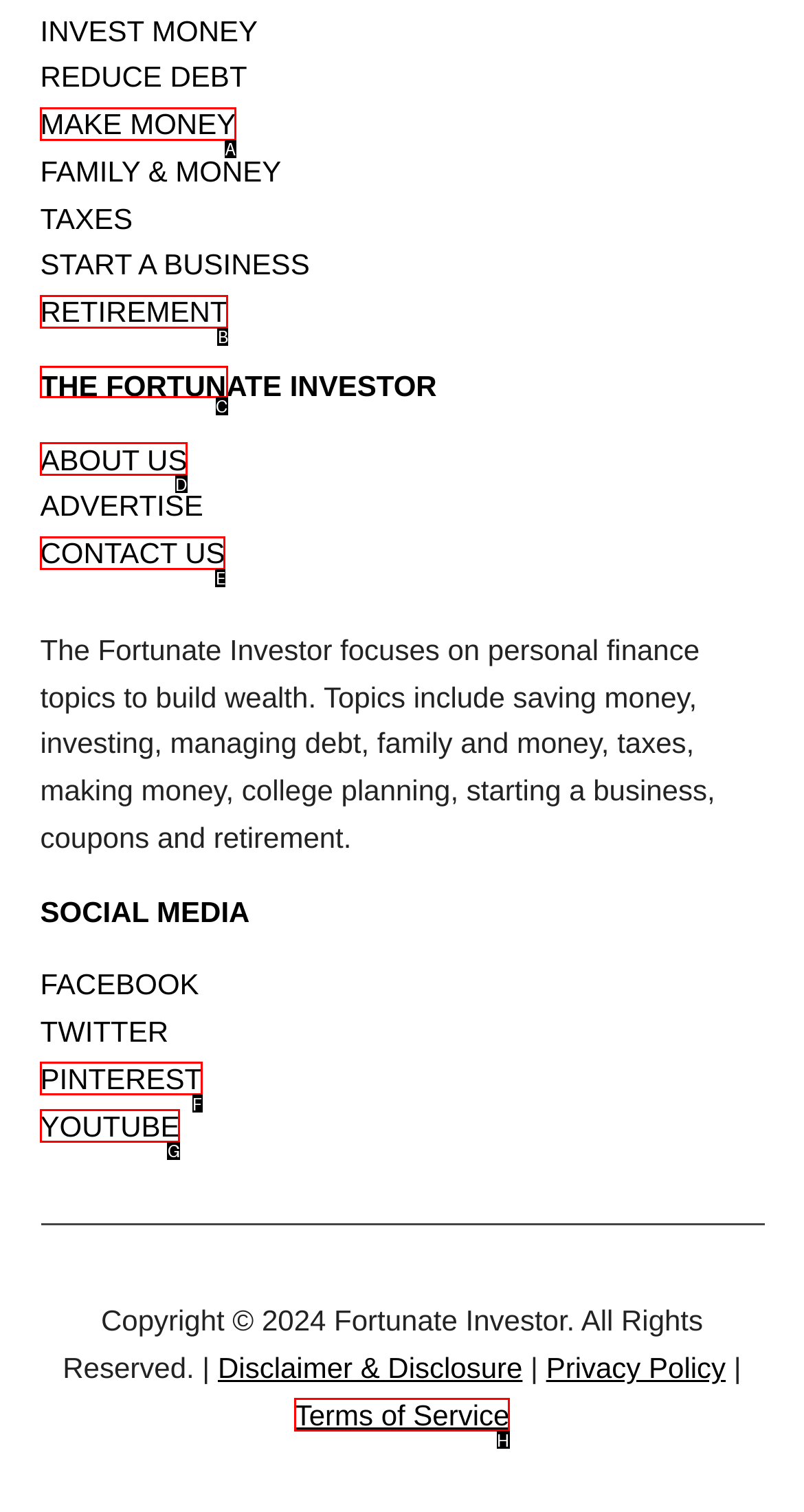Determine which UI element you should click to perform the task: Learn about 'RETIREMENT'
Provide the letter of the correct option from the given choices directly.

C